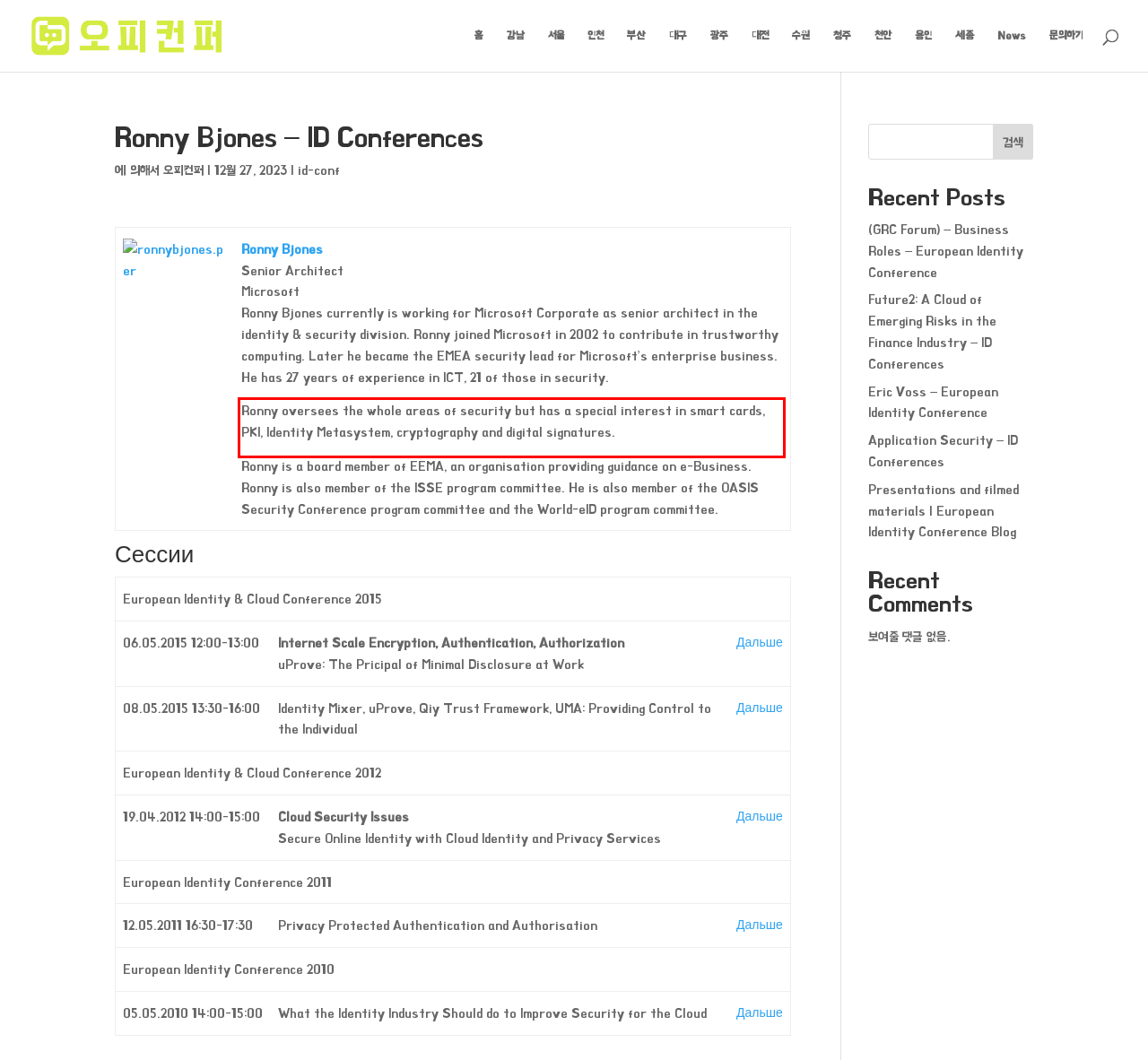You are provided with a screenshot of a webpage featuring a red rectangle bounding box. Extract the text content within this red bounding box using OCR.

Ronny oversees the whole areas of security but has a special interest in smart cards, PKI, Identity Metasystem, cryptography and digital signatures.